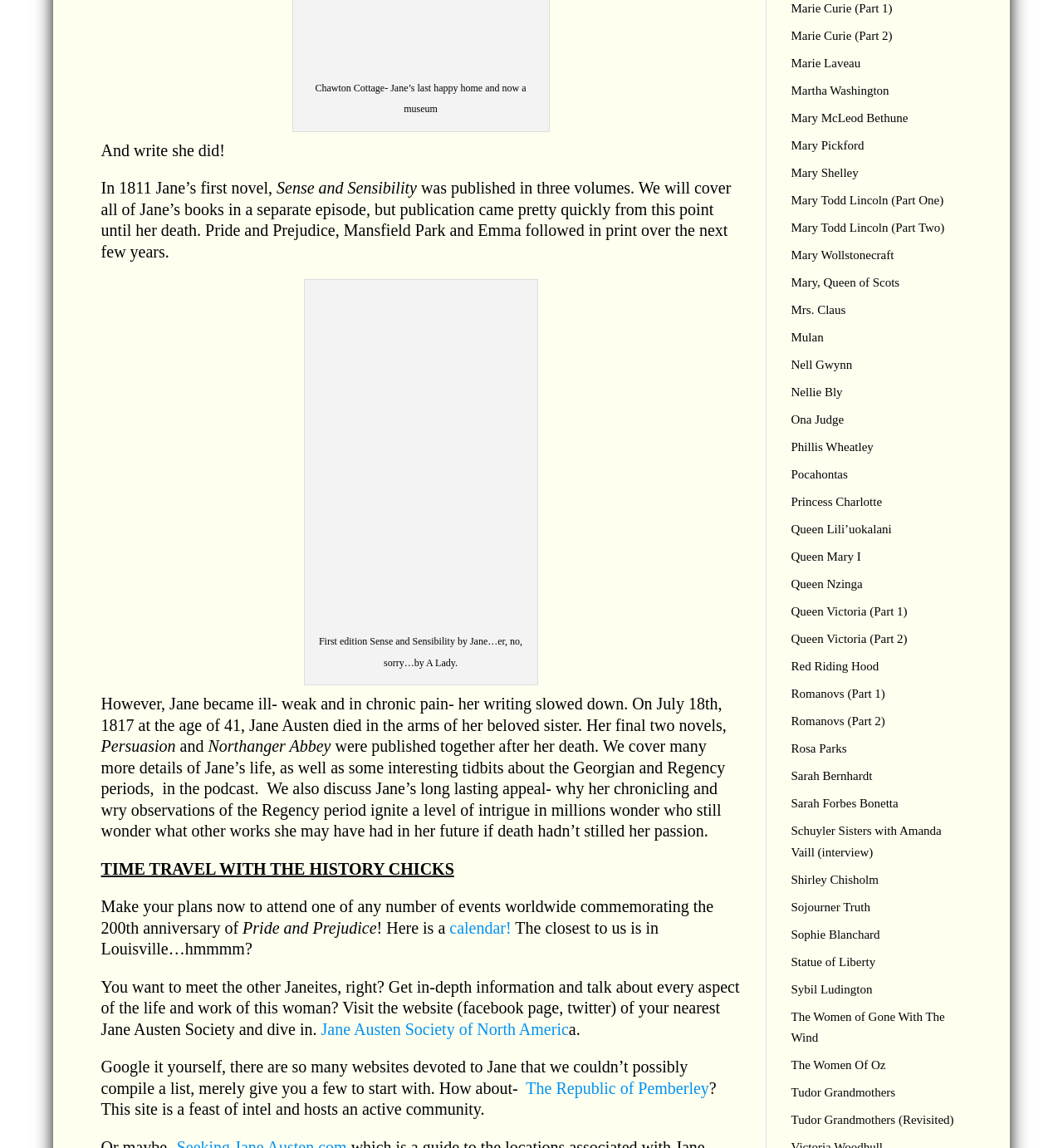Identify the bounding box coordinates of the section to be clicked to complete the task described by the following instruction: "Read about Marie Curie in the first part of her biography". The coordinates should be four float numbers between 0 and 1, formatted as [left, top, right, bottom].

[0.744, 0.002, 0.84, 0.013]